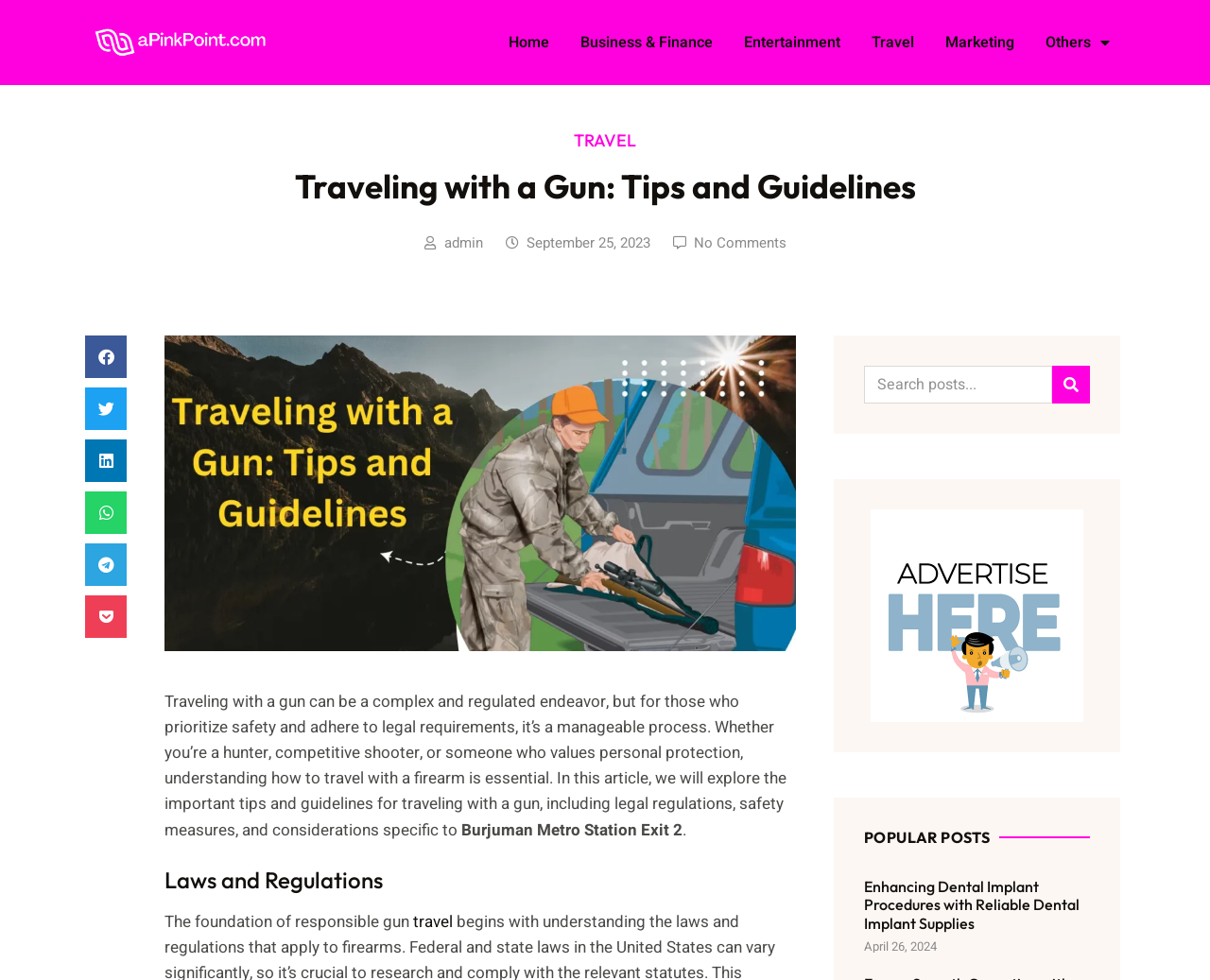Please identify the bounding box coordinates of the element I need to click to follow this instruction: "Search for something".

[0.714, 0.373, 0.87, 0.411]